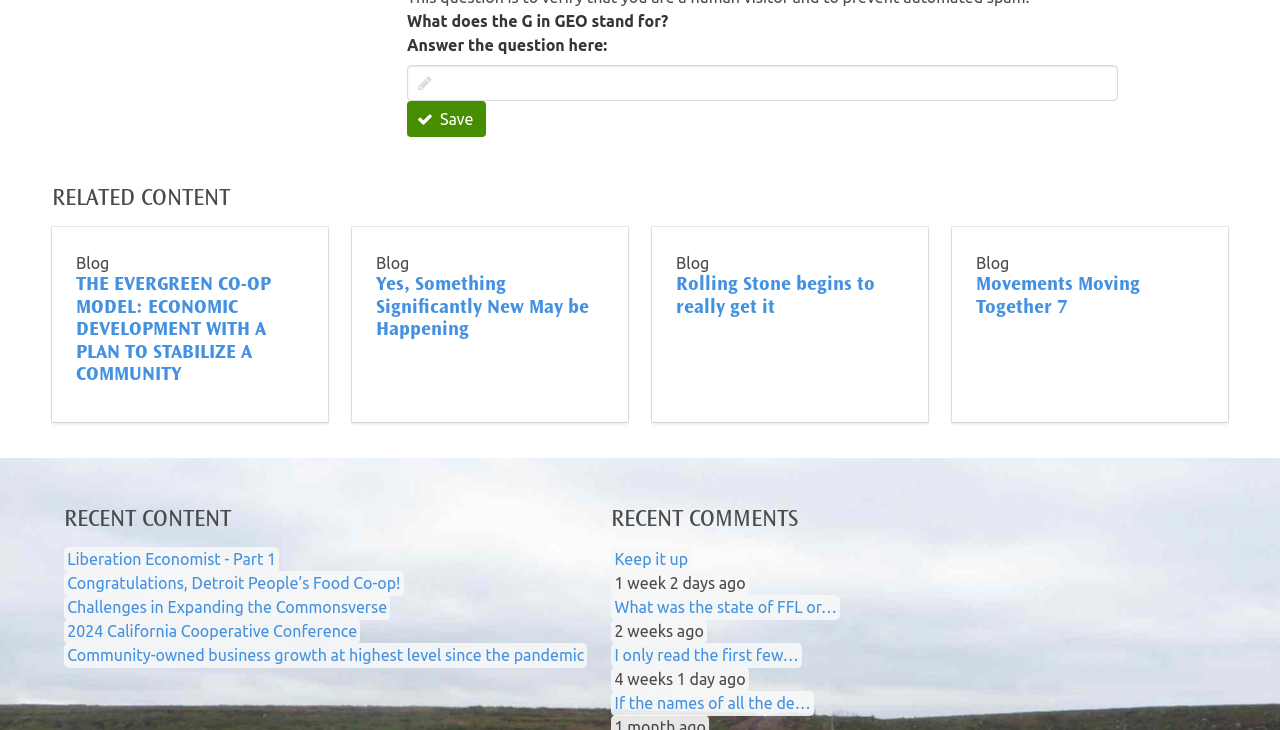Please specify the coordinates of the bounding box for the element that should be clicked to carry out this instruction: "Read THE EVERGREEN CO-OP MODEL: ECONOMIC DEVELOPMENT WITH A PLAN TO STABILIZE A COMMUNITY". The coordinates must be four float numbers between 0 and 1, formatted as [left, top, right, bottom].

[0.059, 0.377, 0.212, 0.529]